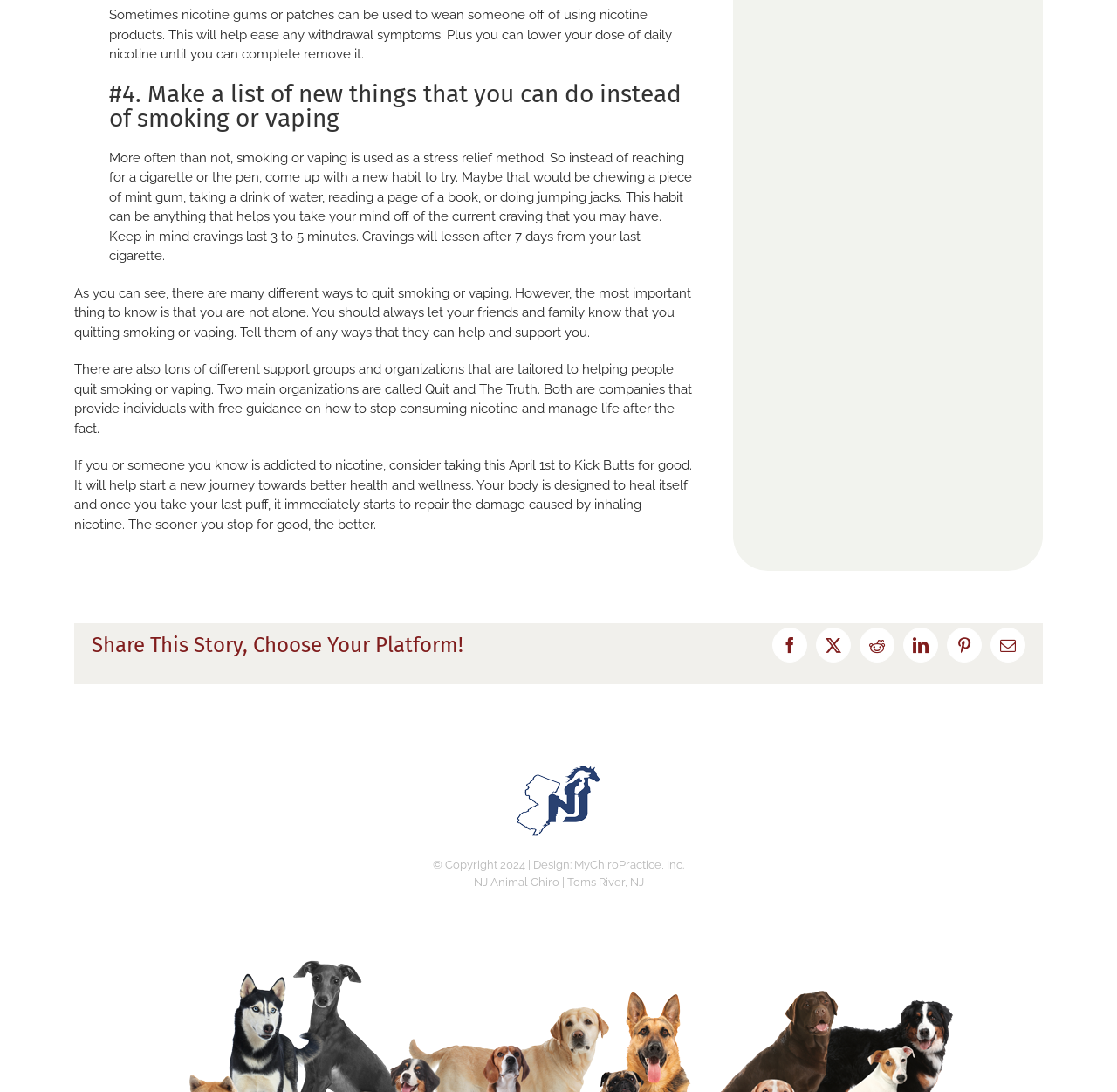Please specify the bounding box coordinates in the format (top-left x, top-left y, bottom-right x, bottom-right y), with all values as floating point numbers between 0 and 1. Identify the bounding box of the UI element described by: X

[0.73, 0.575, 0.762, 0.607]